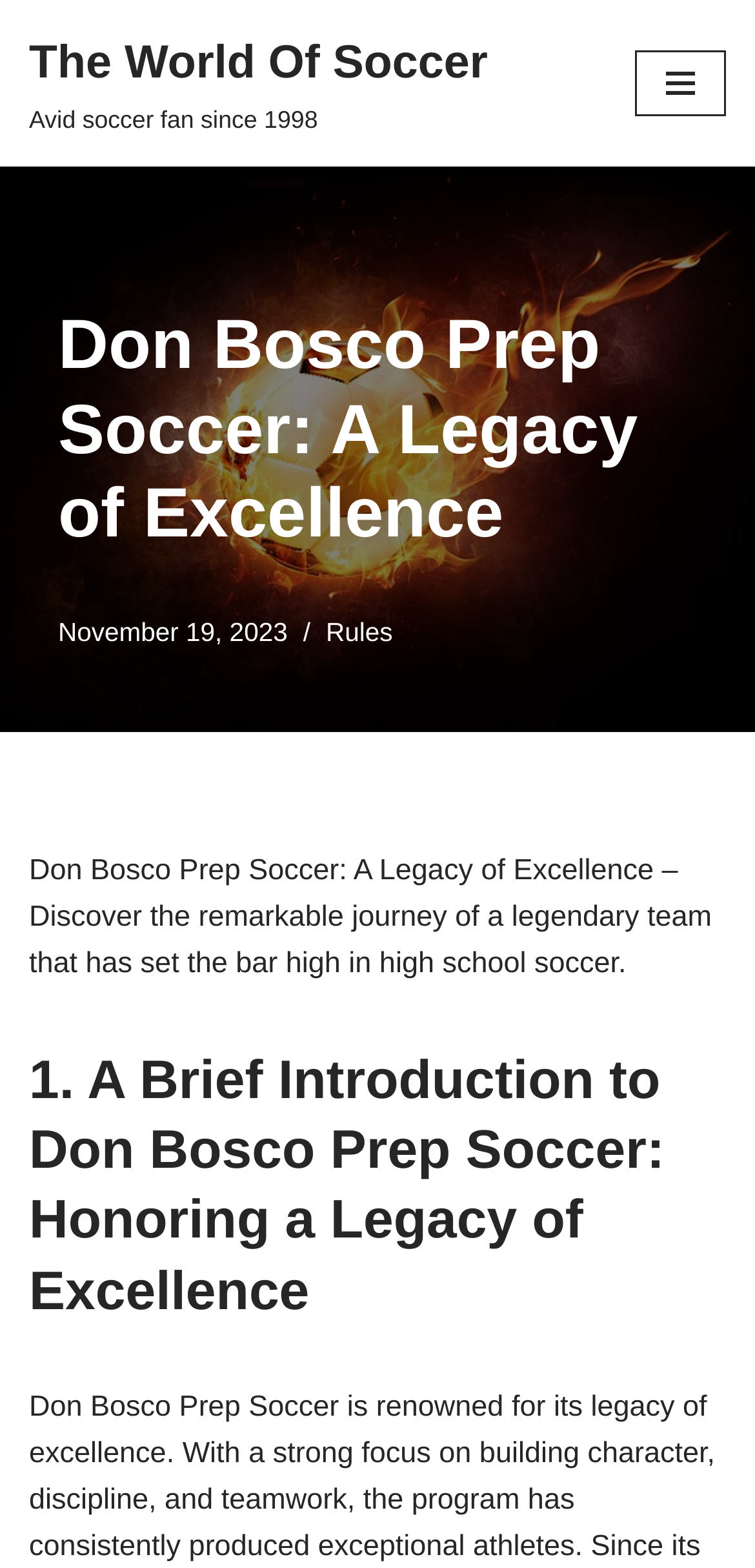What is the date of the latest update?
By examining the image, provide a one-word or phrase answer.

November 19, 2023